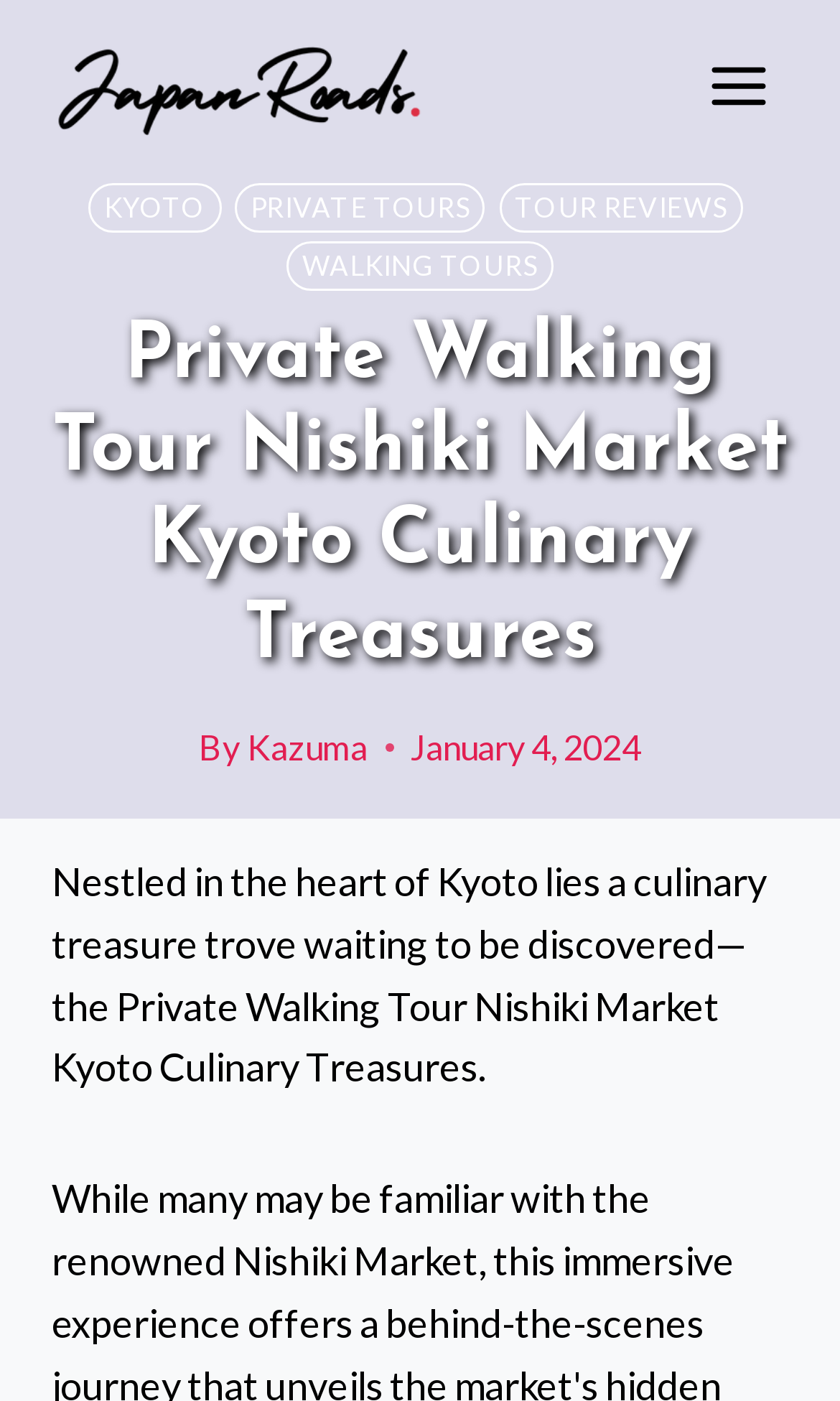Refer to the image and provide an in-depth answer to the question: 
What is the location of the tour?

The question asks about the location of the tour. By looking at the webpage, we can see that the link 'KYOTO' is present, which indicates that the location of the tour is Kyoto.